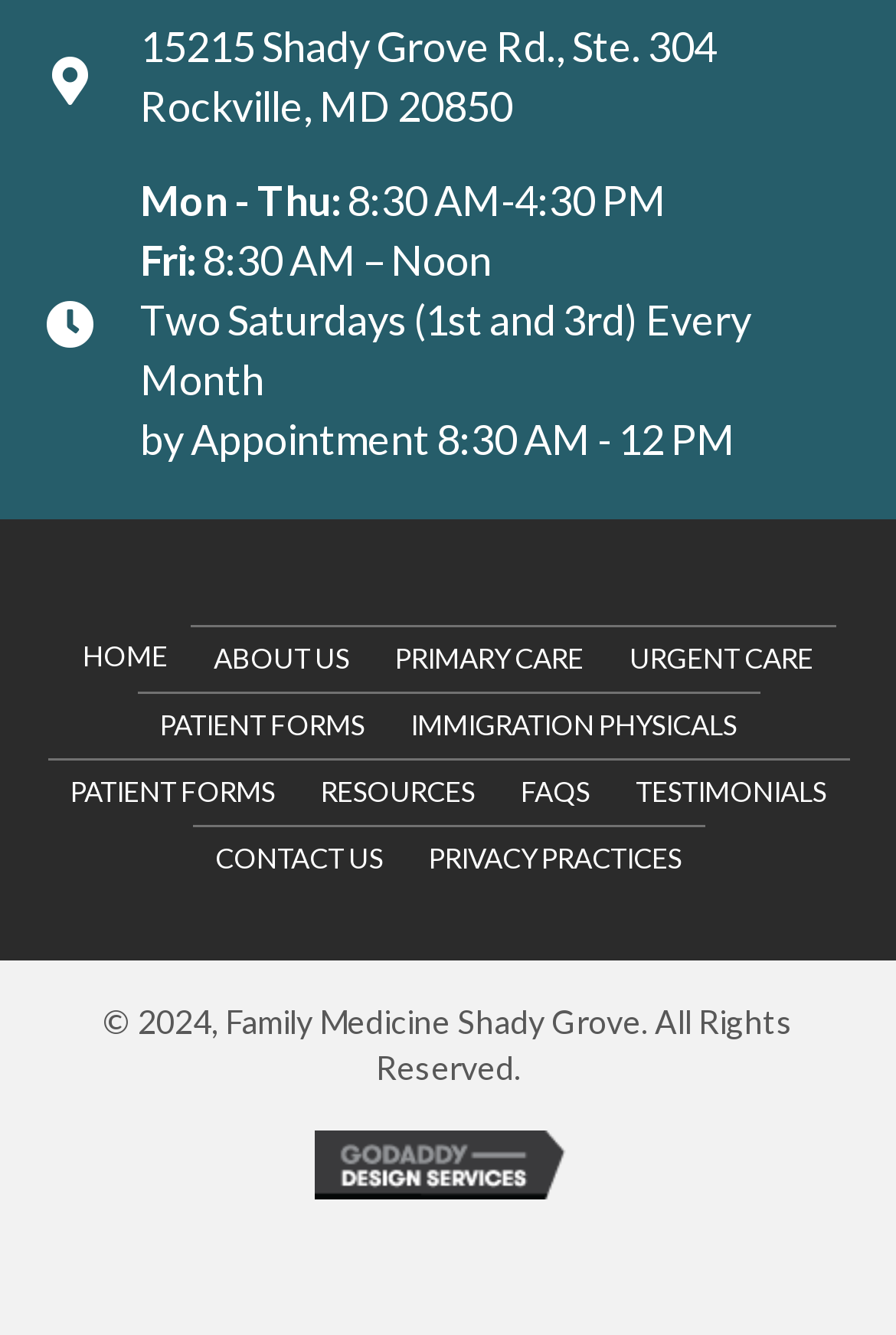What is the address of Family Medicine Shady Grove?
Your answer should be a single word or phrase derived from the screenshot.

15215 Shady Grove Rd., Ste. 304 Rockville, MD 20850